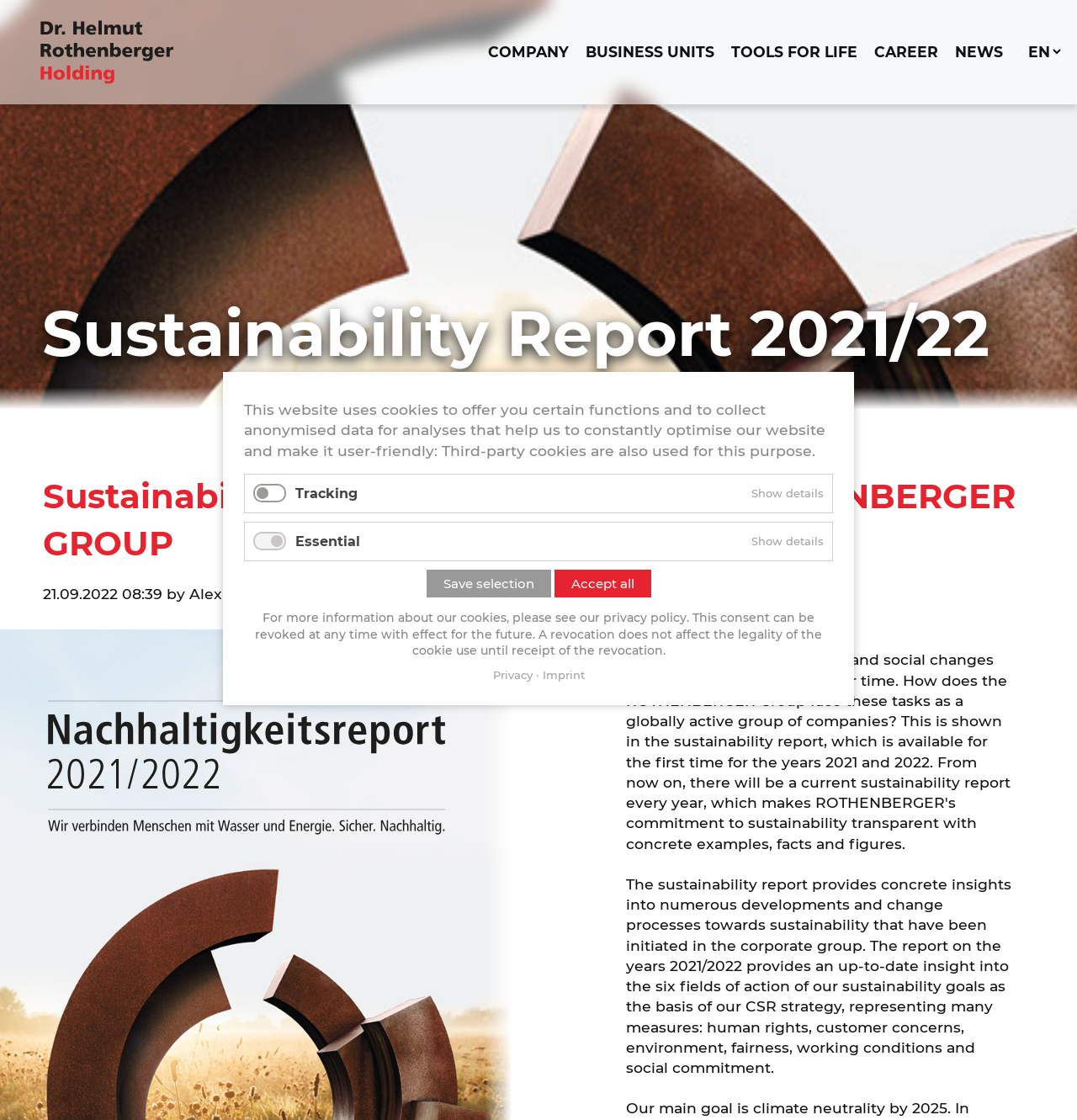Provide the bounding box coordinates of the area you need to click to execute the following instruction: "Read the 'Sustainability Report 2021/22'".

[0.039, 0.259, 0.919, 0.338]